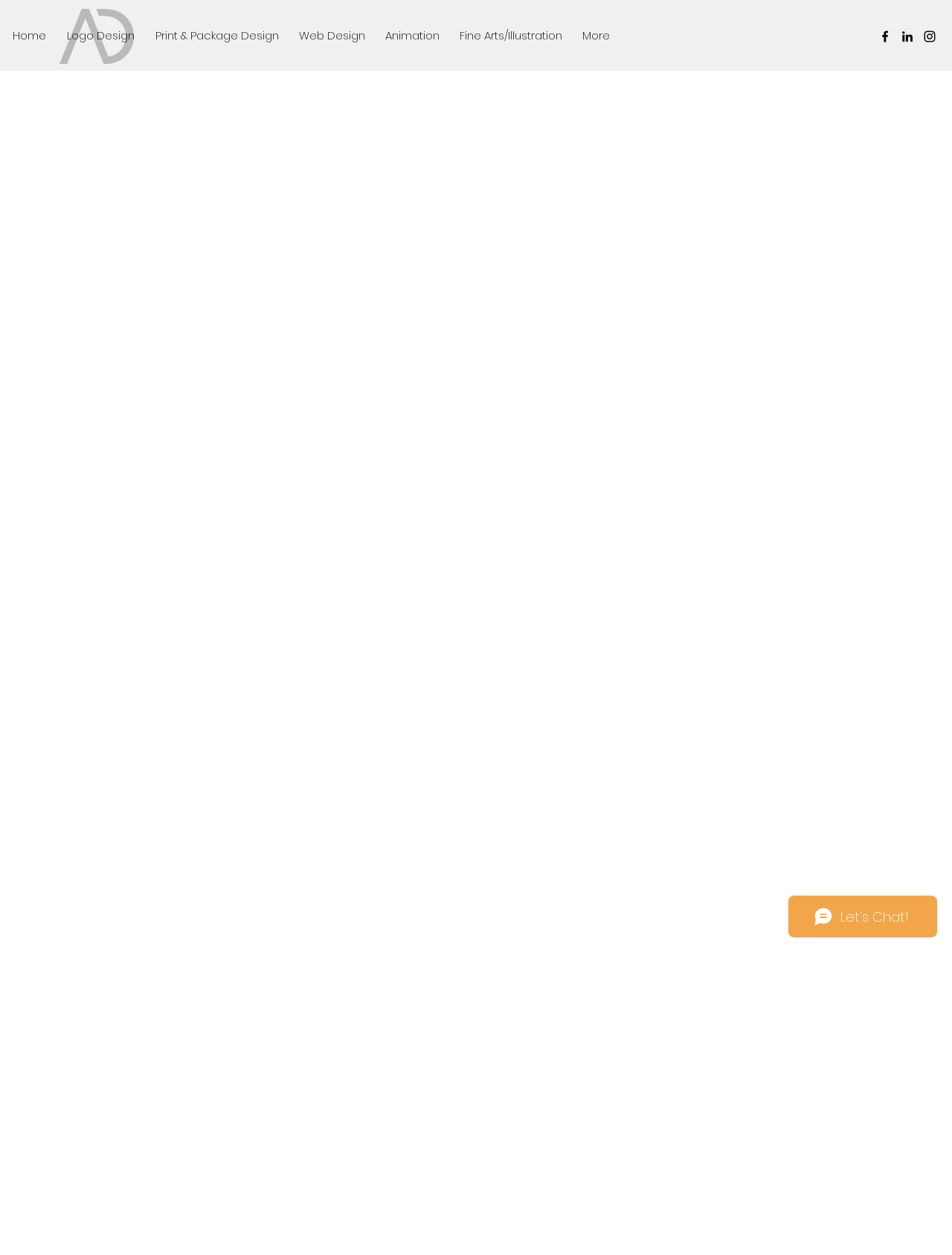Using the provided description Fine Arts/Illustration, find the bounding box coordinates for the UI element. Provide the coordinates in (top-left x, top-left y, bottom-right x, bottom-right y) format, ensuring all values are between 0 and 1.

[0.475, 0.017, 0.604, 0.039]